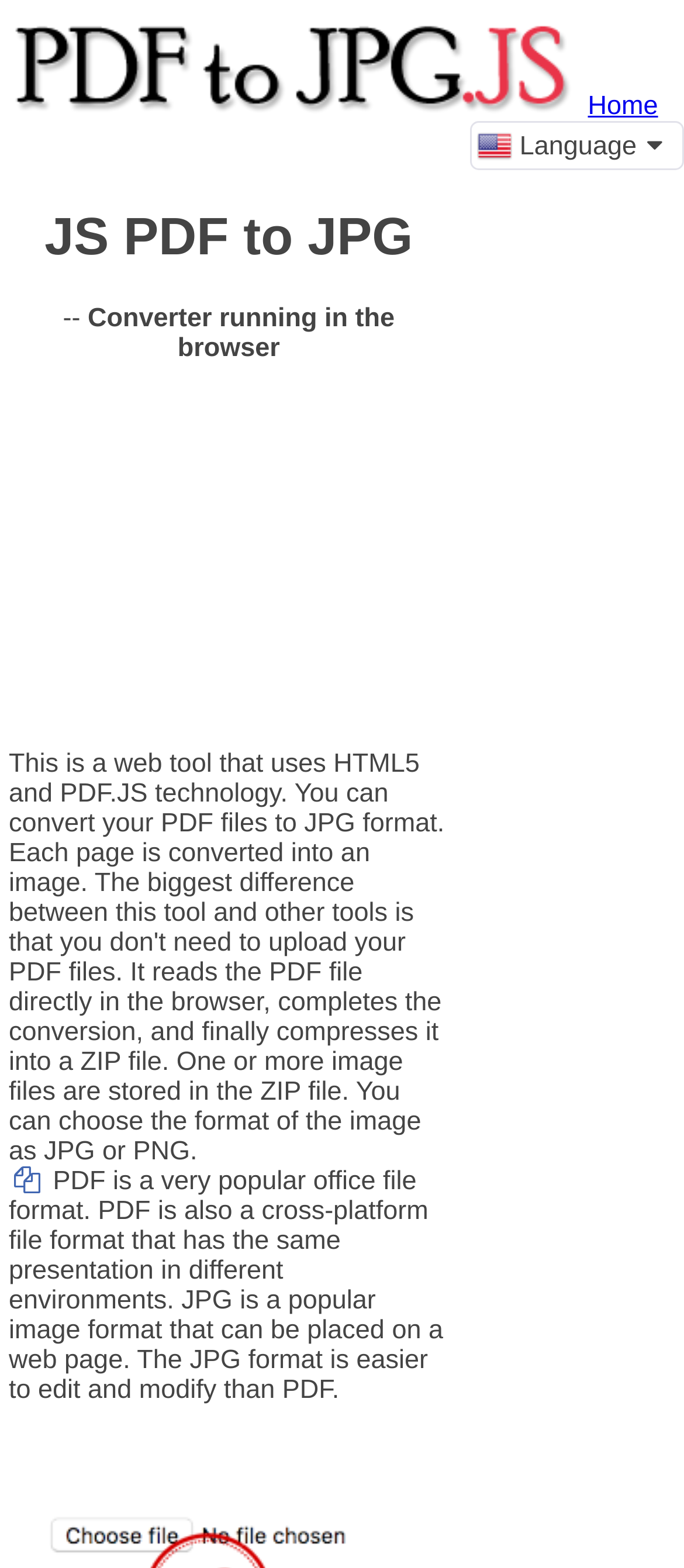What is an advantage of JPG format over PDF?
Using the image as a reference, answer with just one word or a short phrase.

Easier to edit